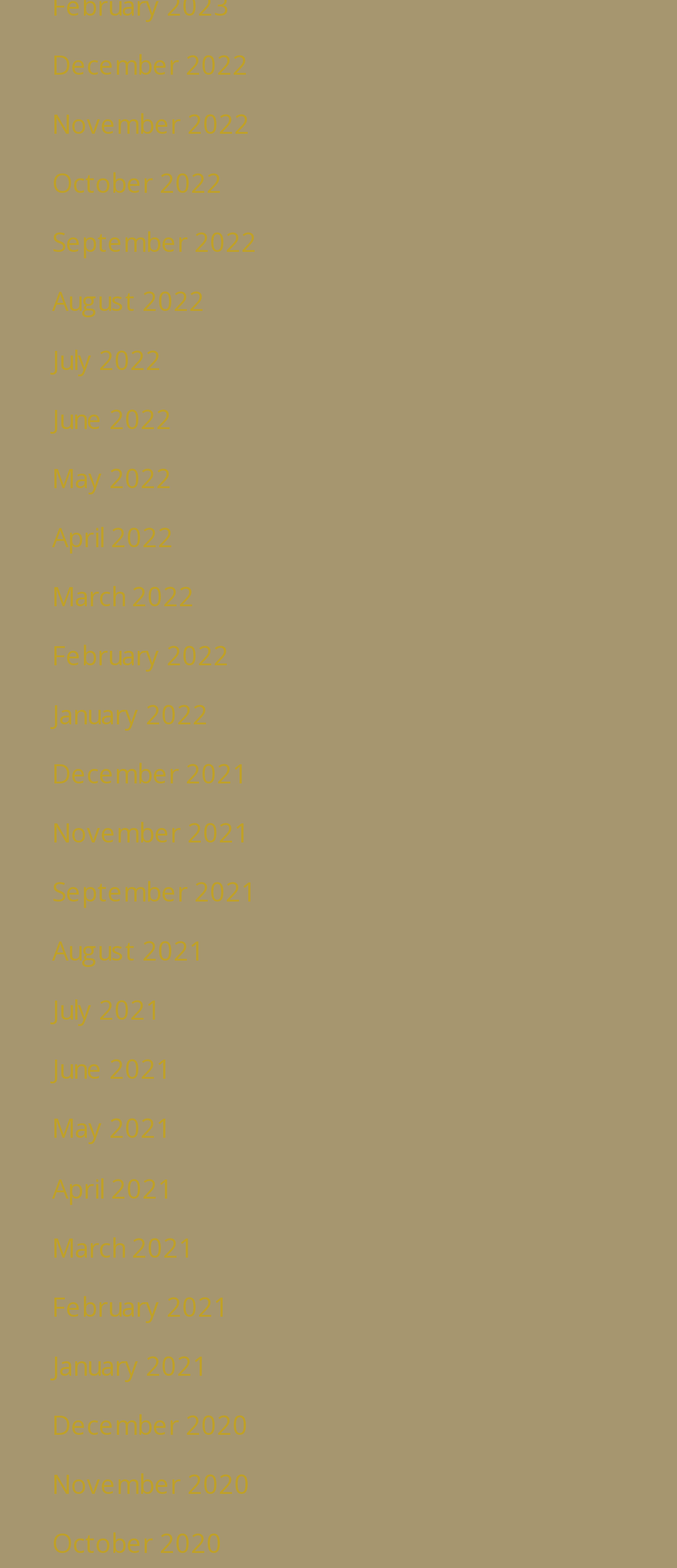Find the bounding box coordinates for the element that must be clicked to complete the instruction: "View December 2022". The coordinates should be four float numbers between 0 and 1, indicated as [left, top, right, bottom].

[0.077, 0.03, 0.367, 0.052]